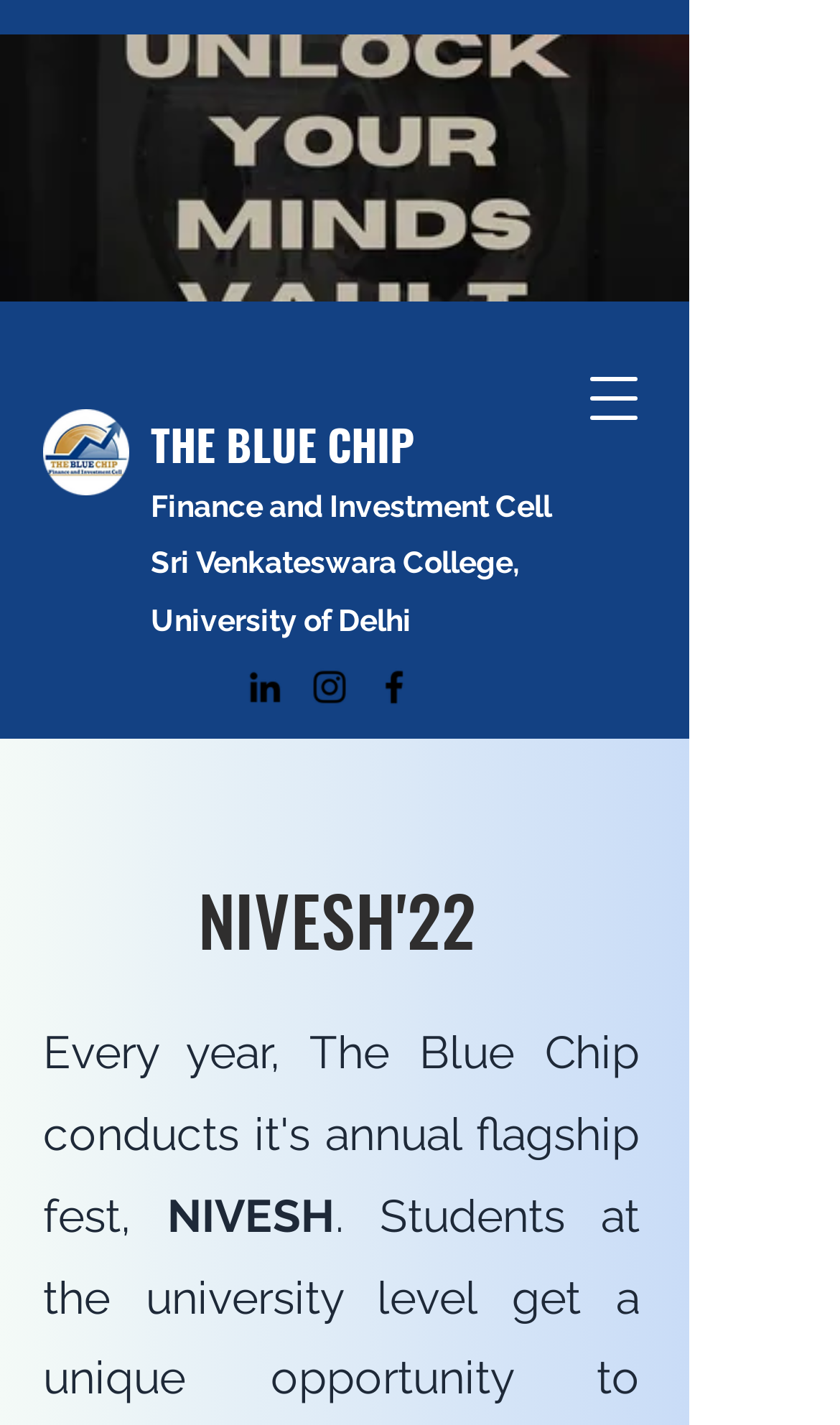Is the video playing?
Please respond to the question with as much detail as possible.

I found the answer by looking at the button element with the text 'Play video' which has the 'pressed' attribute set to 'true', indicating that the video is playing, located at [0.0, 0.024, 0.821, 0.212] on the webpage.